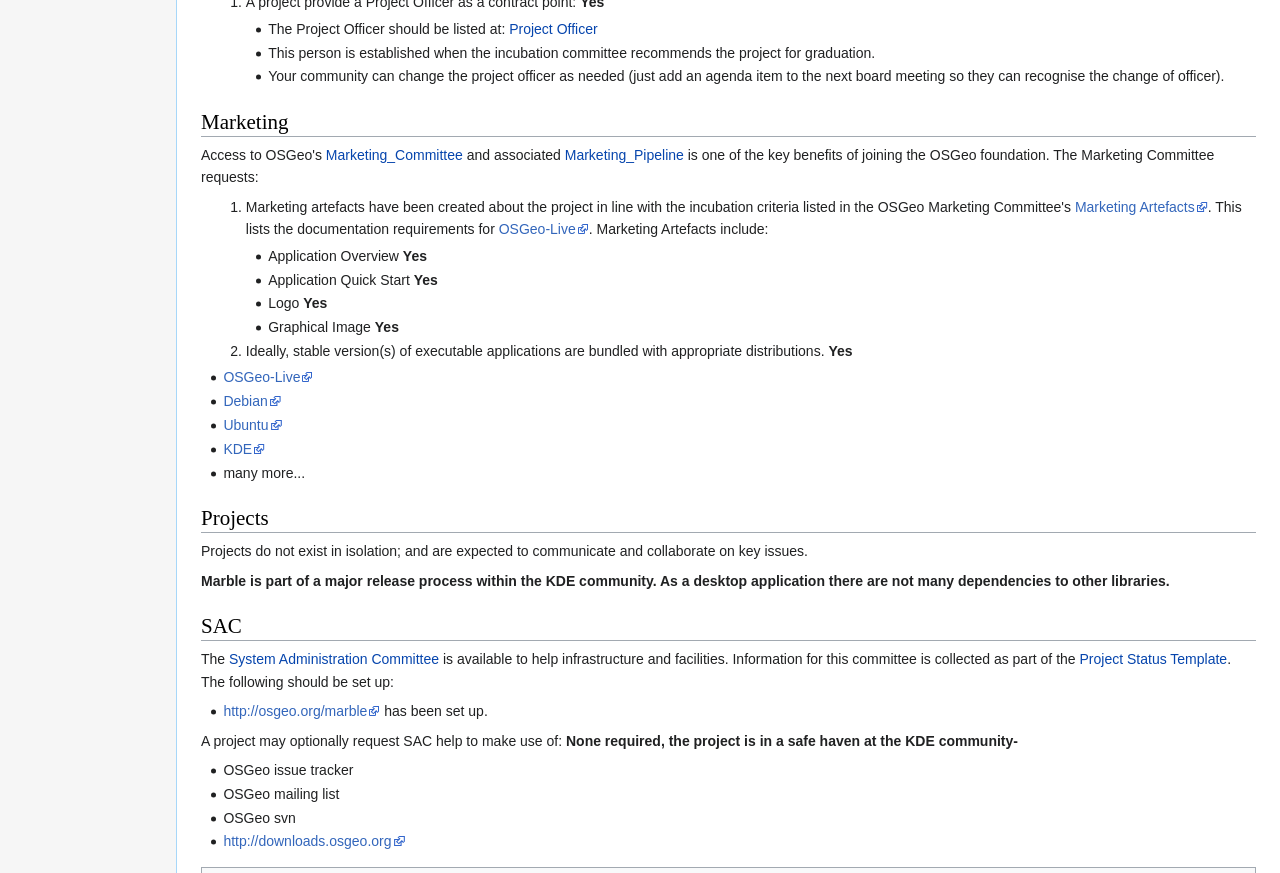Determine the bounding box coordinates for the HTML element described here: "System Administration Committee".

[0.179, 0.746, 0.343, 0.764]